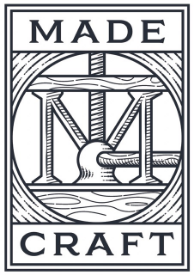Explain the details of the image comprehensively.

The image features a stylized logo for "Madecraft," an educational platform focused on professional development. The design incorporates the letters "M" and "C," creatively intertwined within a circular frame. Above these letters, the word "MADE" is prominently displayed, while "CRAFT" appears below, completing the branding. The logo's aesthetic combines elements of craftsmanship with a modern touch, reflecting the platform's commitment to high-quality learning experiences. This visual identity encapsulates the essence of creativity and skill-building that Madecraft aims to impart through its courses.